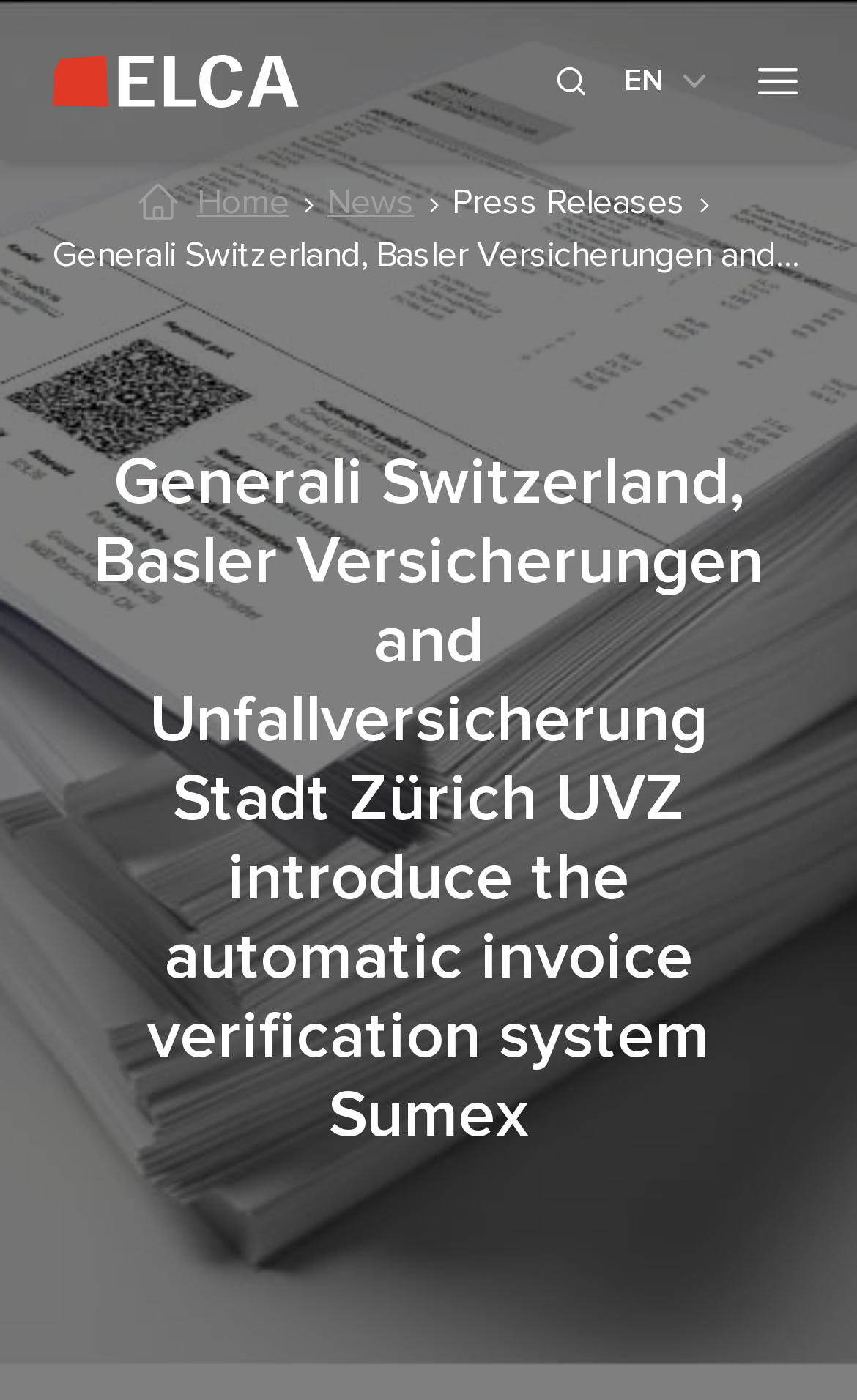Please identify the primary heading on the webpage and return its text.

Generali Switzerland, Basler Versicherungen and Unfallversicherung Stadt Zürich UVZ introduce the automatic invoice verification system Sumex